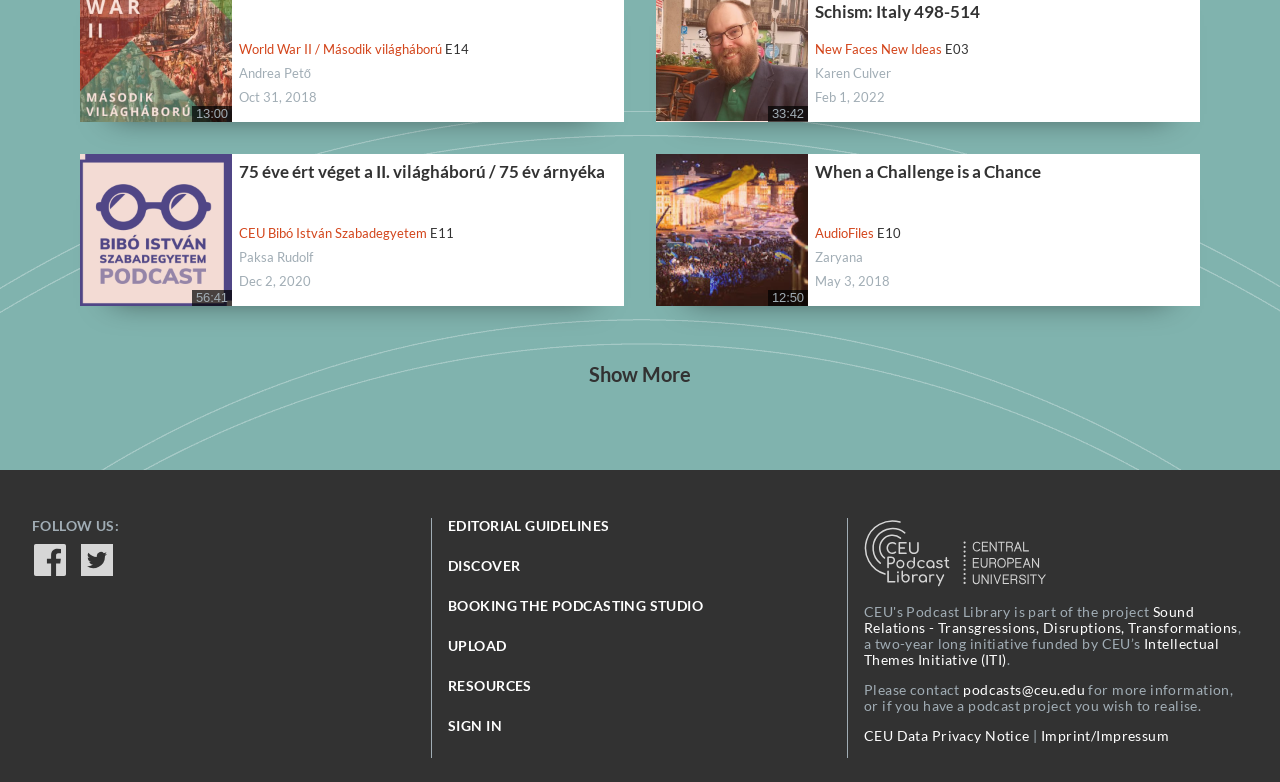Please answer the following question using a single word or phrase: What is the topic of the podcast '75 éve ért véget a II. világháború / 75 év árnyéka'?

World War II